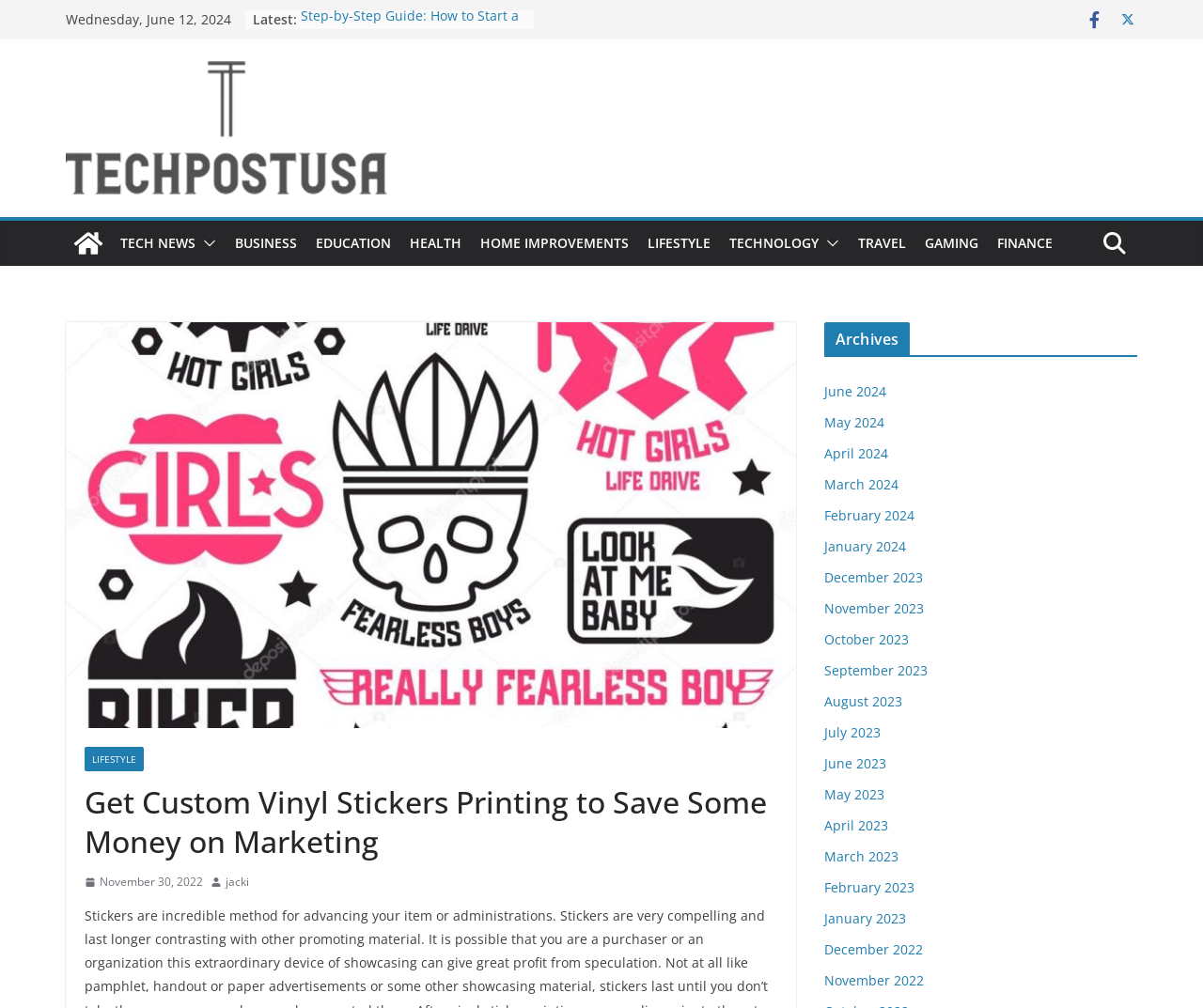Pinpoint the bounding box coordinates of the clickable area necessary to execute the following instruction: "Search for products". The coordinates should be given as four float numbers between 0 and 1, namely [left, top, right, bottom].

None